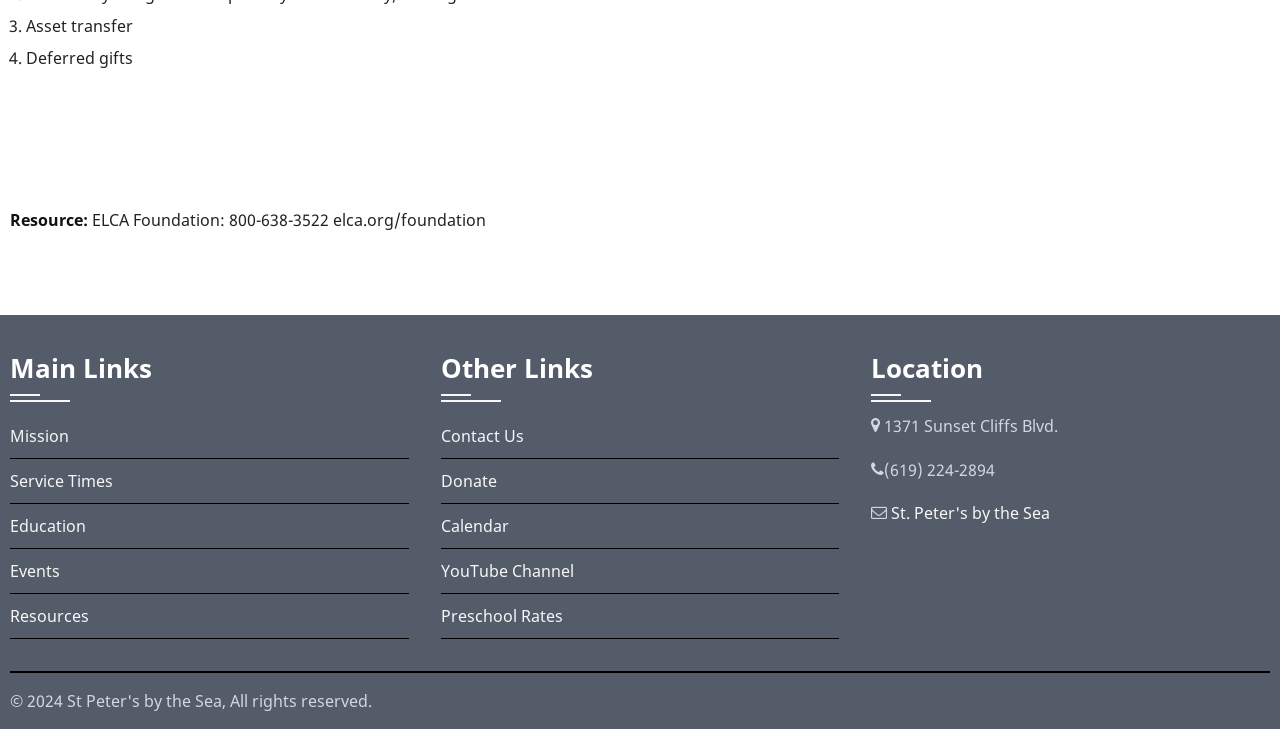Determine the bounding box coordinates for the UI element described. Format the coordinates as (top-left x, top-left y, bottom-right x, bottom-right y) and ensure all values are between 0 and 1. Element description: Resources

[0.008, 0.829, 0.07, 0.86]